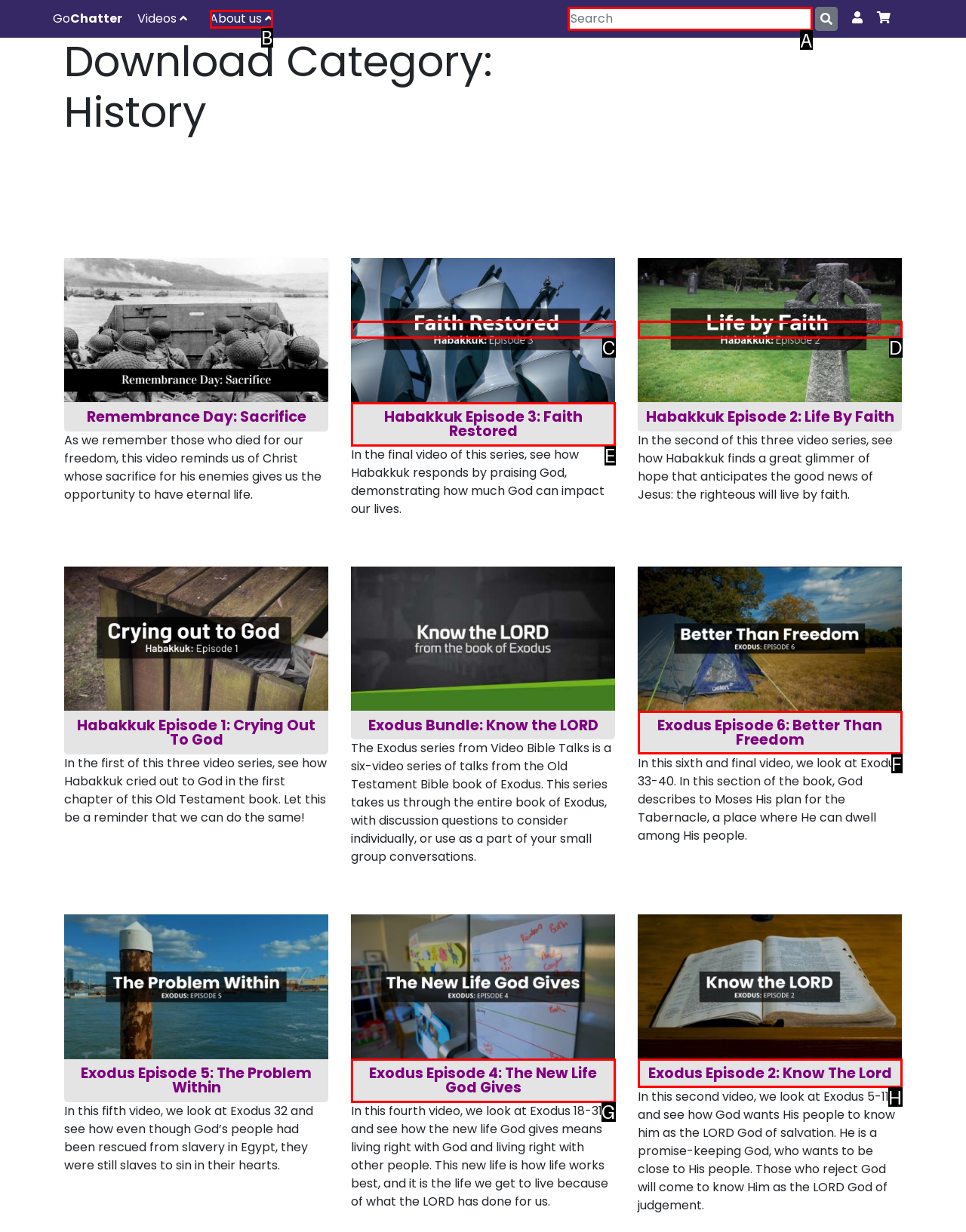Please indicate which HTML element to click in order to fulfill the following task: Search for history videos Respond with the letter of the chosen option.

A